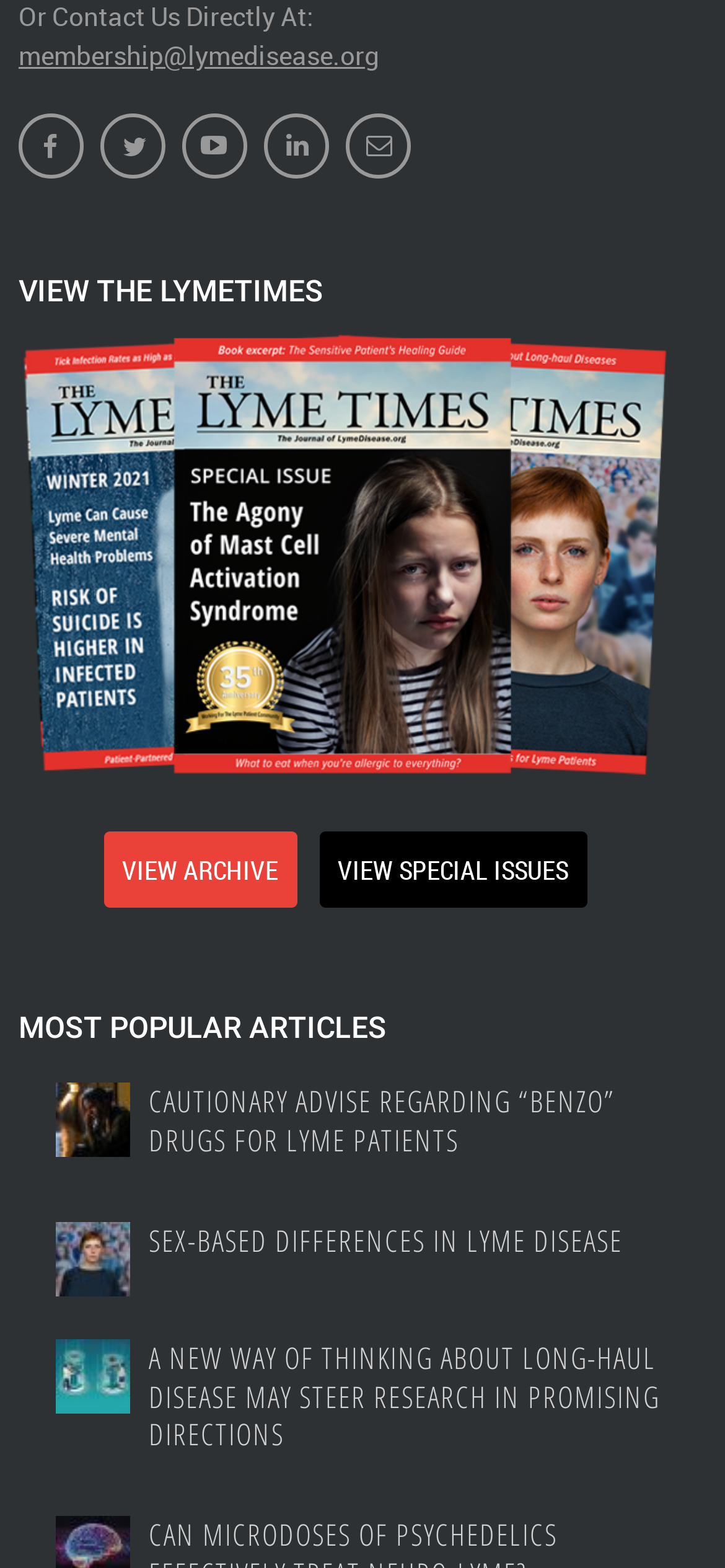Please find the bounding box for the following UI element description. Provide the coordinates in (top-left x, top-left y, bottom-right x, bottom-right y) format, with values between 0 and 1: Sex-based Differences In Lyme Disease

[0.205, 0.779, 0.923, 0.804]